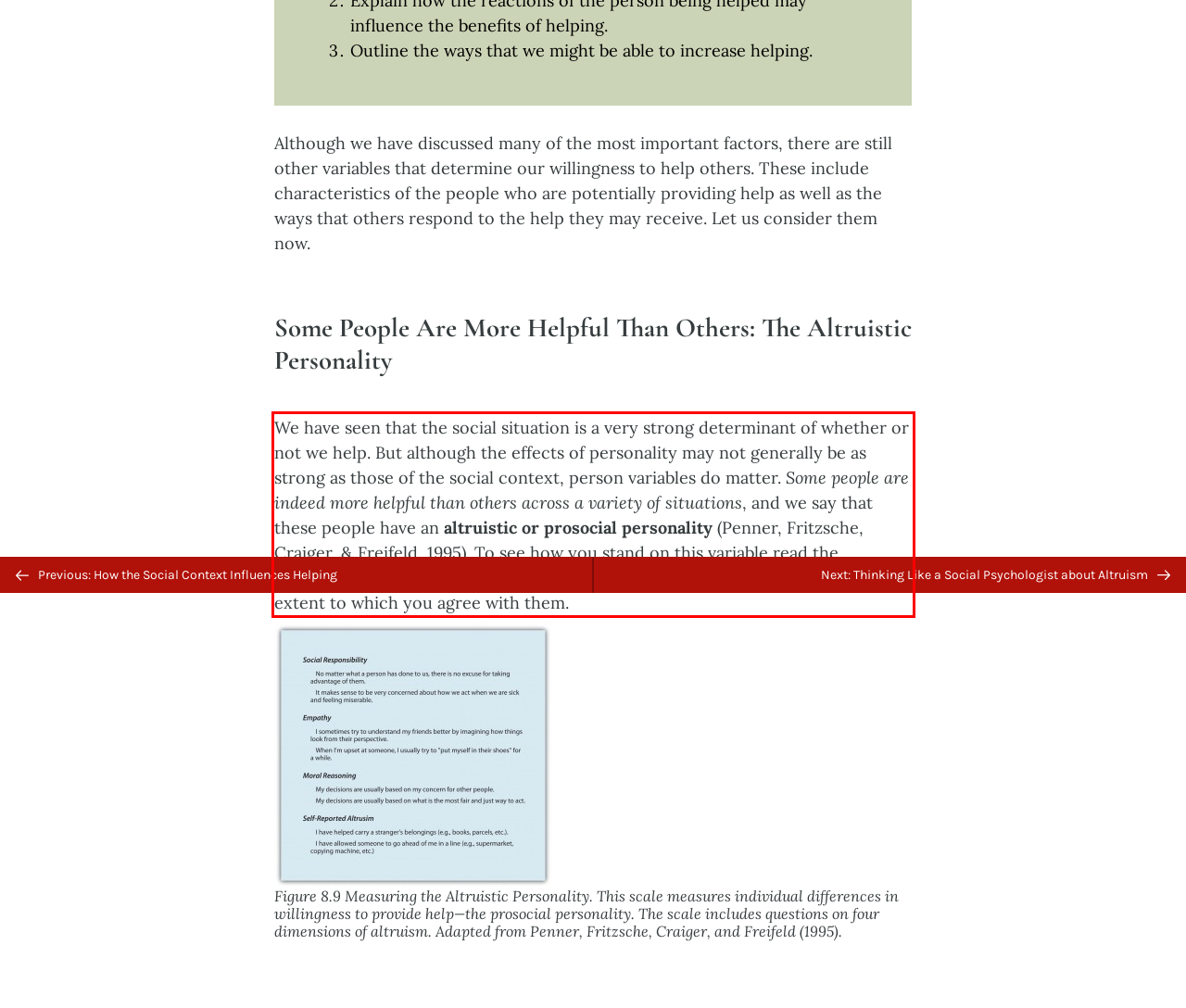Analyze the screenshot of a webpage where a red rectangle is bounding a UI element. Extract and generate the text content within this red bounding box.

We have seen that the social situation is a very strong determinant of whether or not we help. But although the effects of personality may not generally be as strong as those of the social context, person variables do matter. Some people are indeed more helpful than others across a variety of situations, and we say that these people have an altruistic or prosocial personality (Penner, Fritzsche, Craiger, & Freifeld, 1995). To see how you stand on this variable read the statements in Figure 8.9, “Measuring the Altruistic Personality,” and consider the extent to which you agree with them.